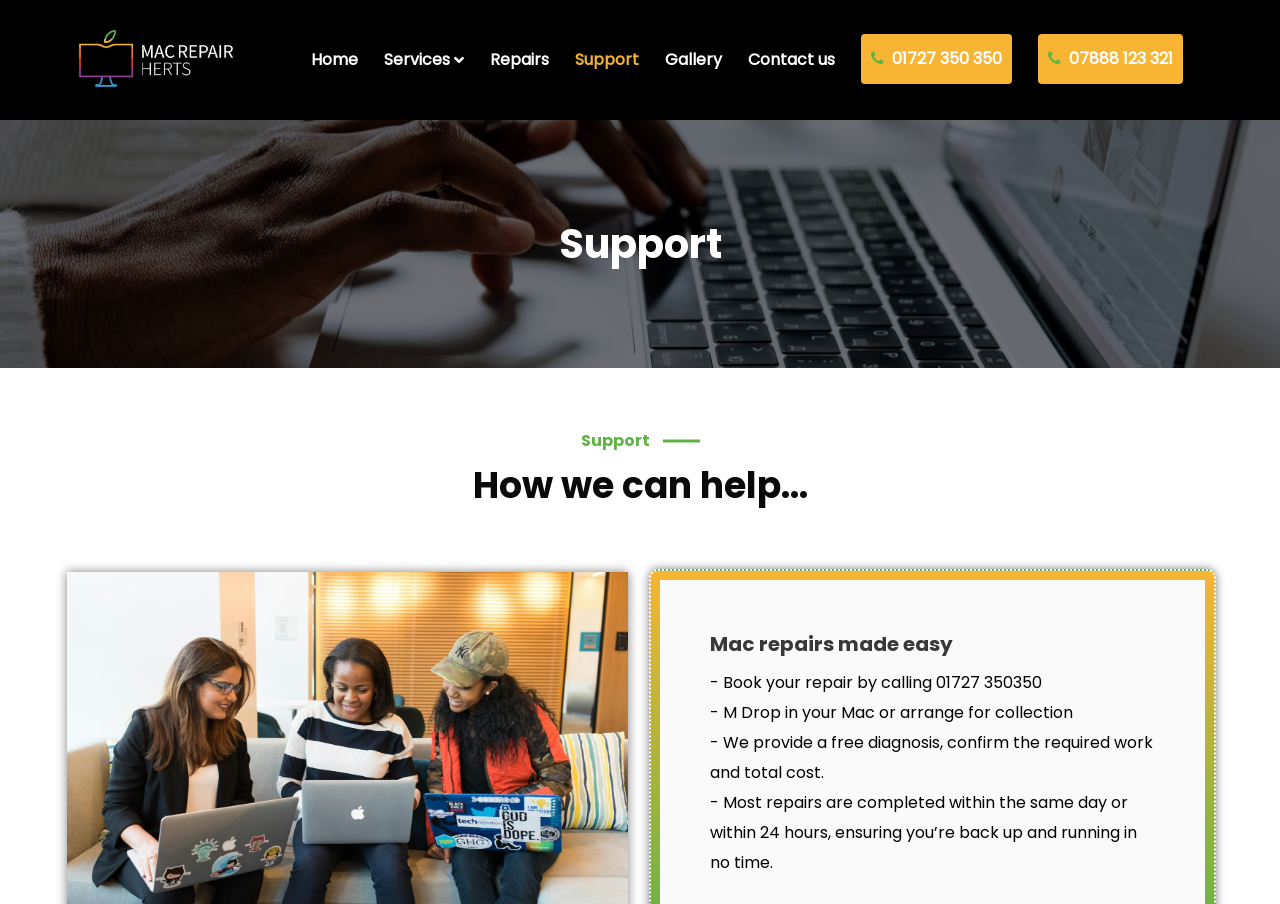What is the alternative to dropping in my Mac? Based on the screenshot, please respond with a single word or phrase.

Arrange for collection